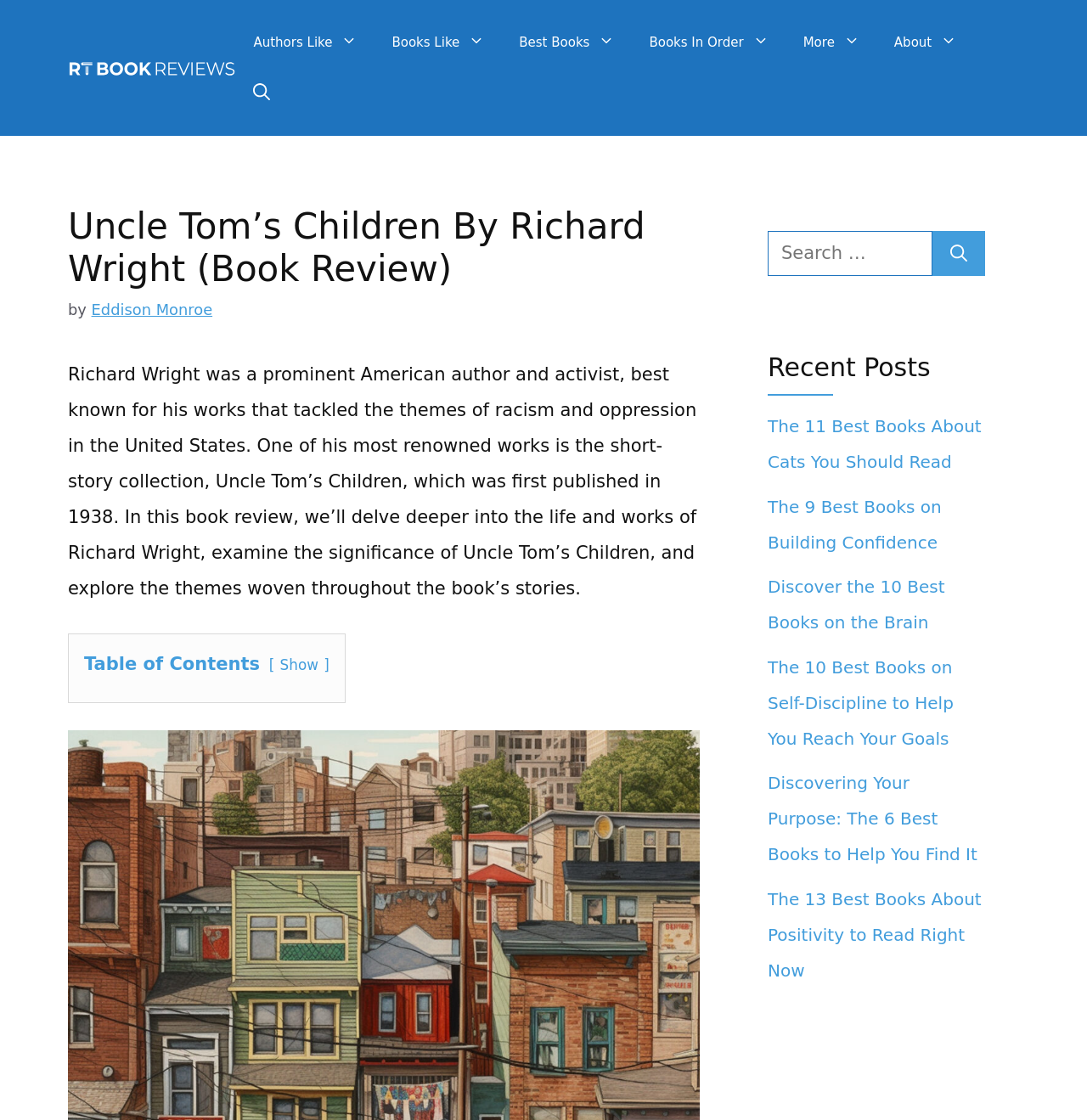Identify the bounding box coordinates for the element you need to click to achieve the following task: "Search for a book". Provide the bounding box coordinates as four float numbers between 0 and 1, in the form [left, top, right, bottom].

[0.706, 0.206, 0.858, 0.246]